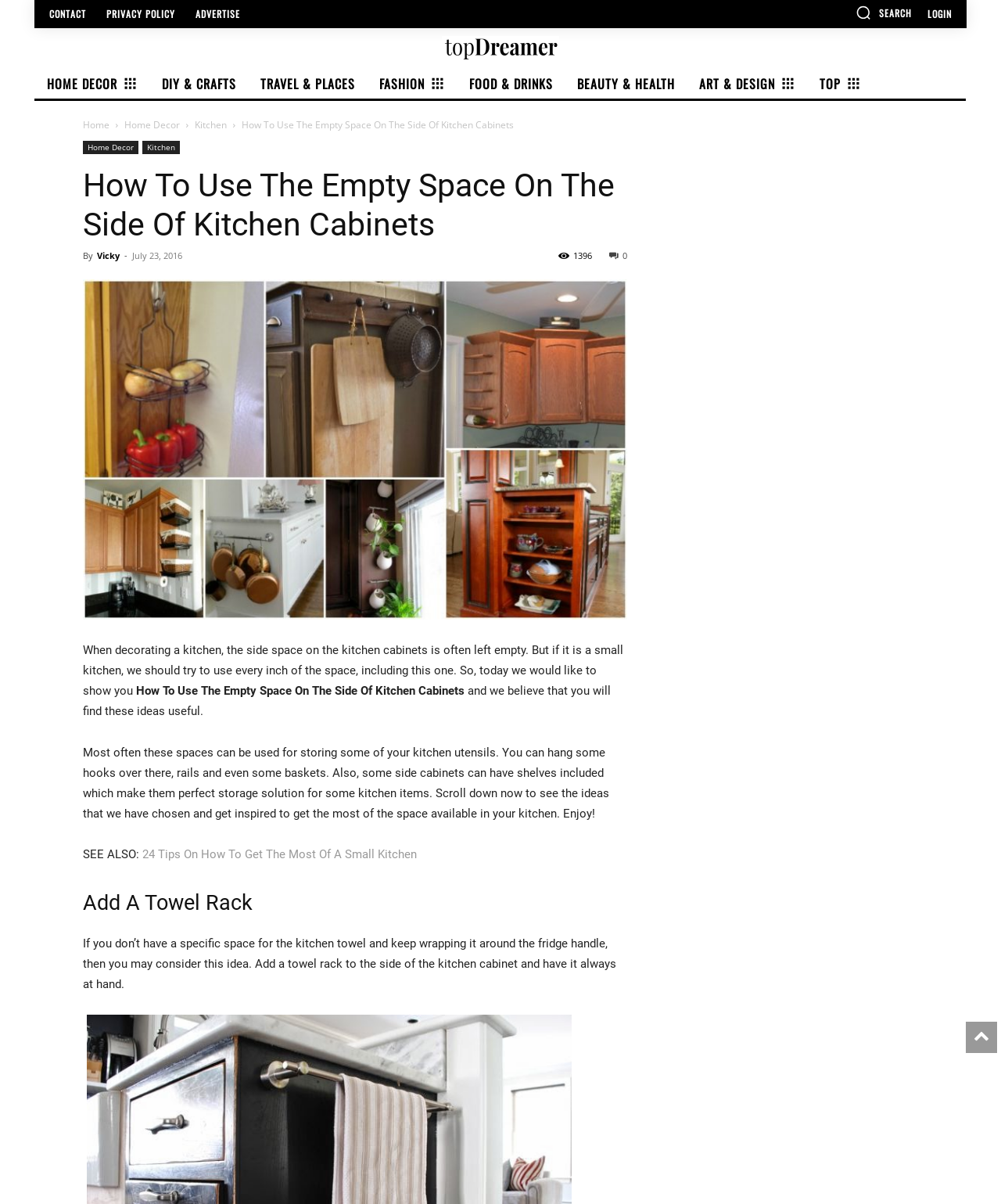Find the bounding box coordinates for the area you need to click to carry out the instruction: "read the article about how to use the empty space on the side of kitchen cabinets". The coordinates should be four float numbers between 0 and 1, indicated as [left, top, right, bottom].

[0.241, 0.098, 0.513, 0.109]